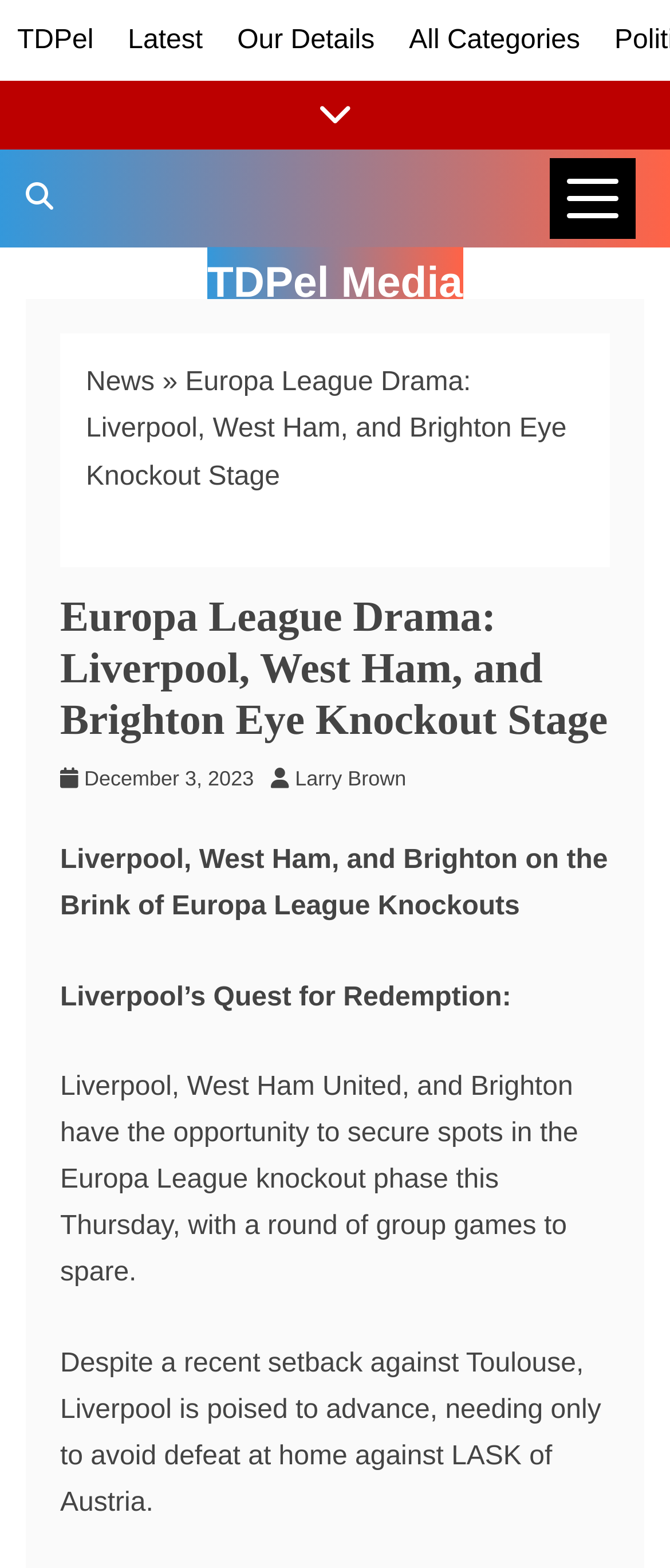Identify the bounding box coordinates necessary to click and complete the given instruction: "view latest news".

[0.191, 0.016, 0.303, 0.035]